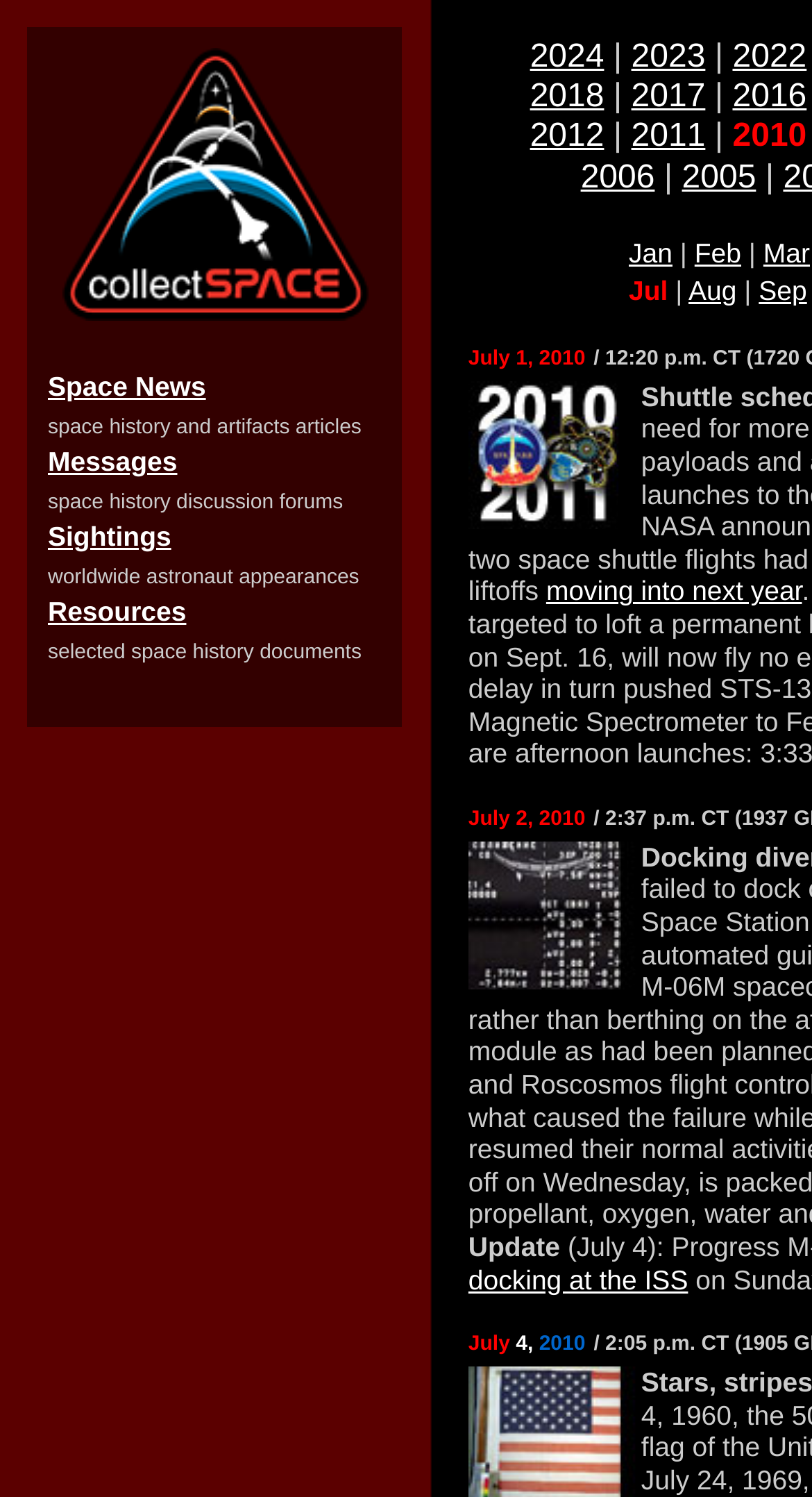Find the bounding box coordinates of the UI element according to this description: "parent_node: Contact".

None